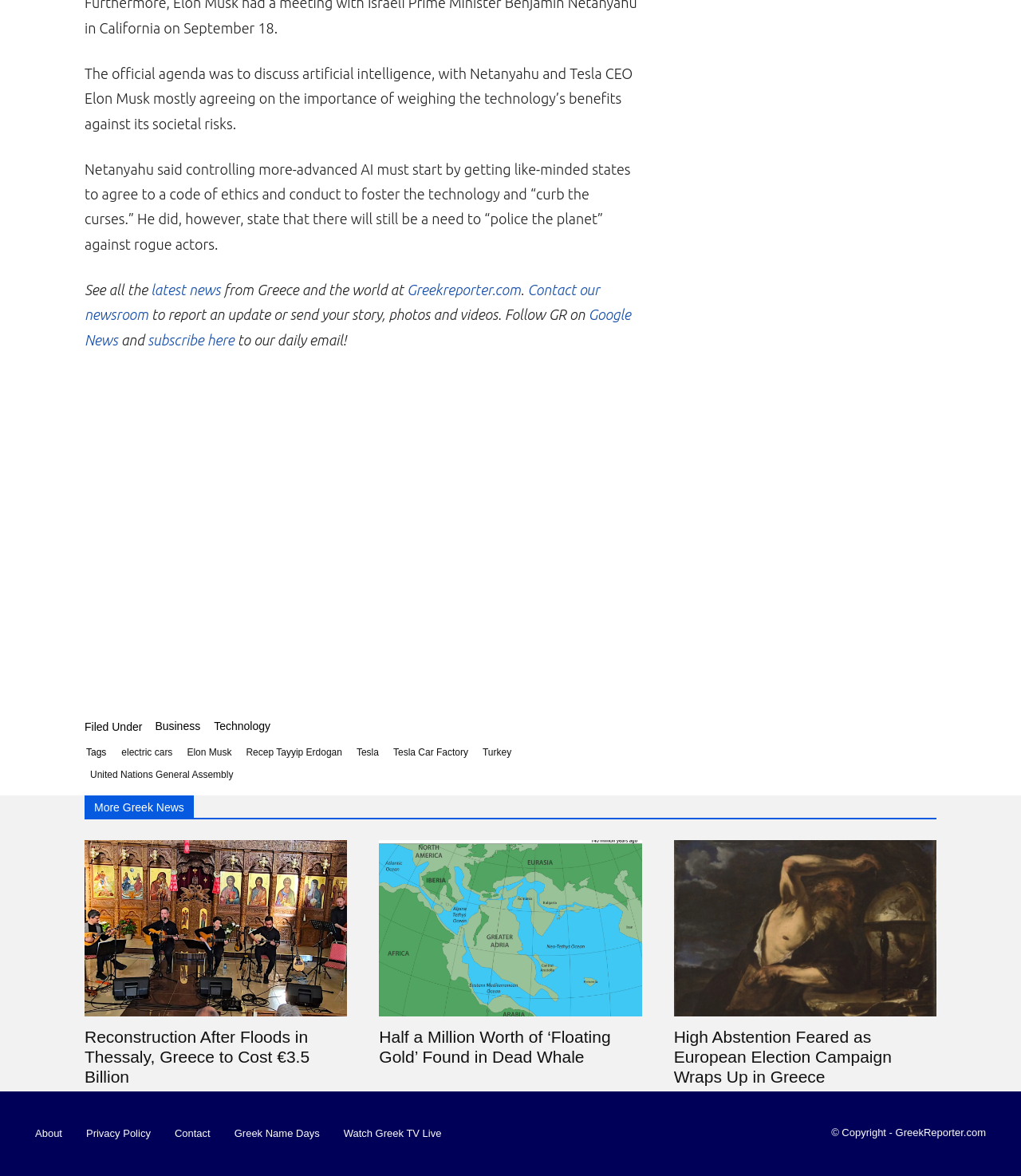What is the name of the website?
Answer the question with just one word or phrase using the image.

GreekReporter.com